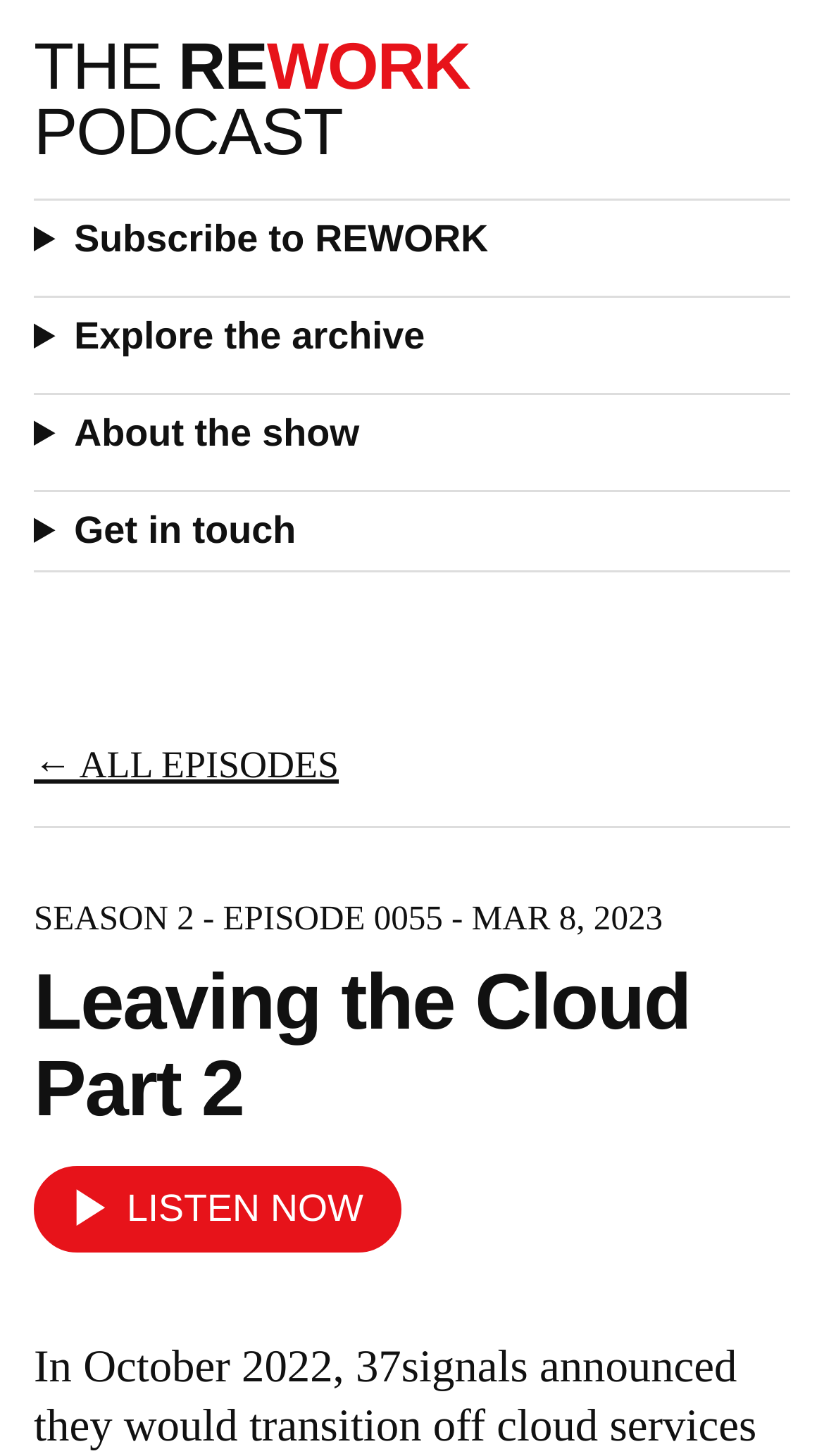Determine the bounding box for the HTML element described here: "alt="Informed 365"". The coordinates should be given as [left, top, right, bottom] with each number being a float between 0 and 1.

None